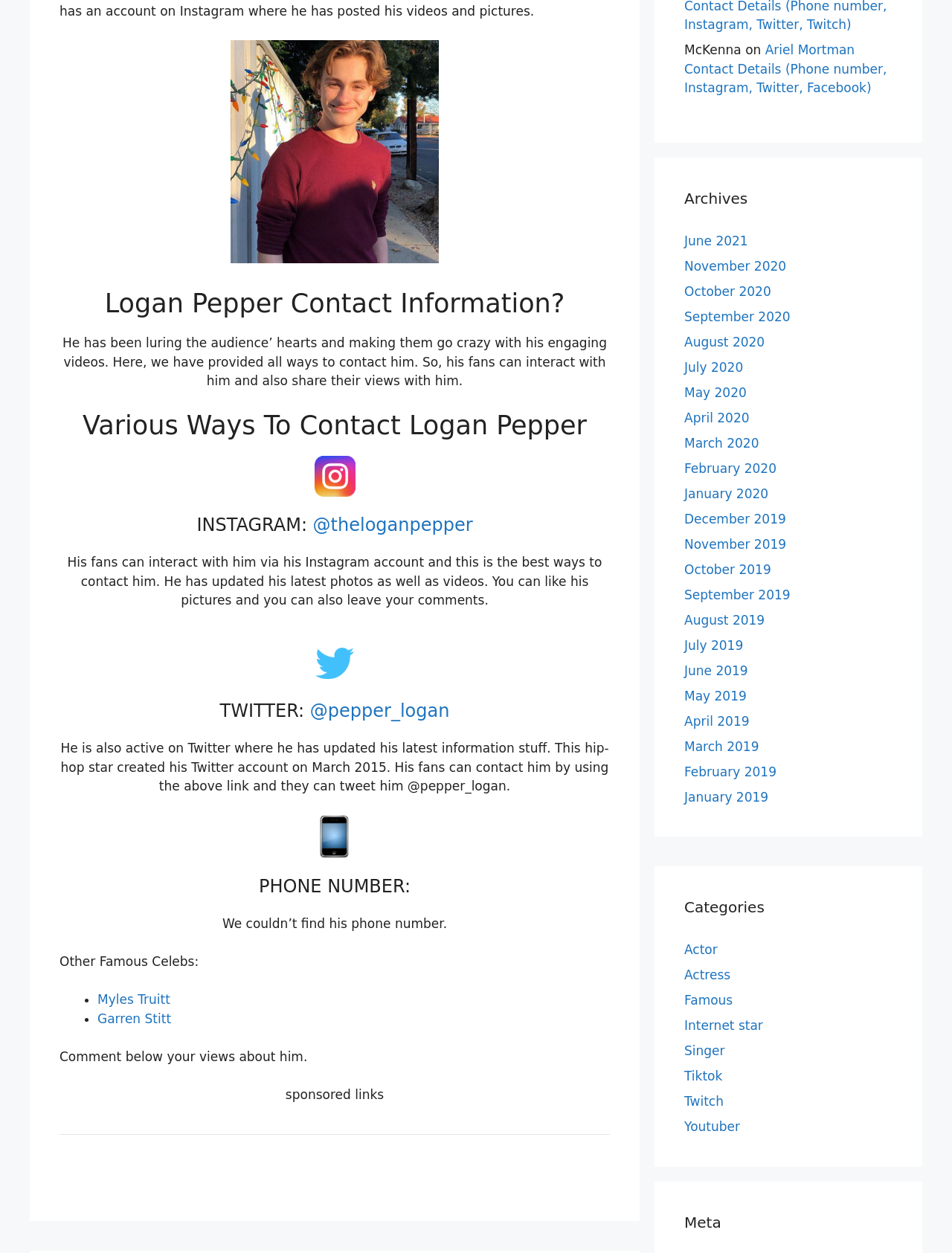Using the webpage screenshot, find the UI element described by Tiktok. Provide the bounding box coordinates in the format (top-left x, top-left y, bottom-right x, bottom-right y), ensuring all values are floating point numbers between 0 and 1.

[0.719, 0.853, 0.759, 0.865]